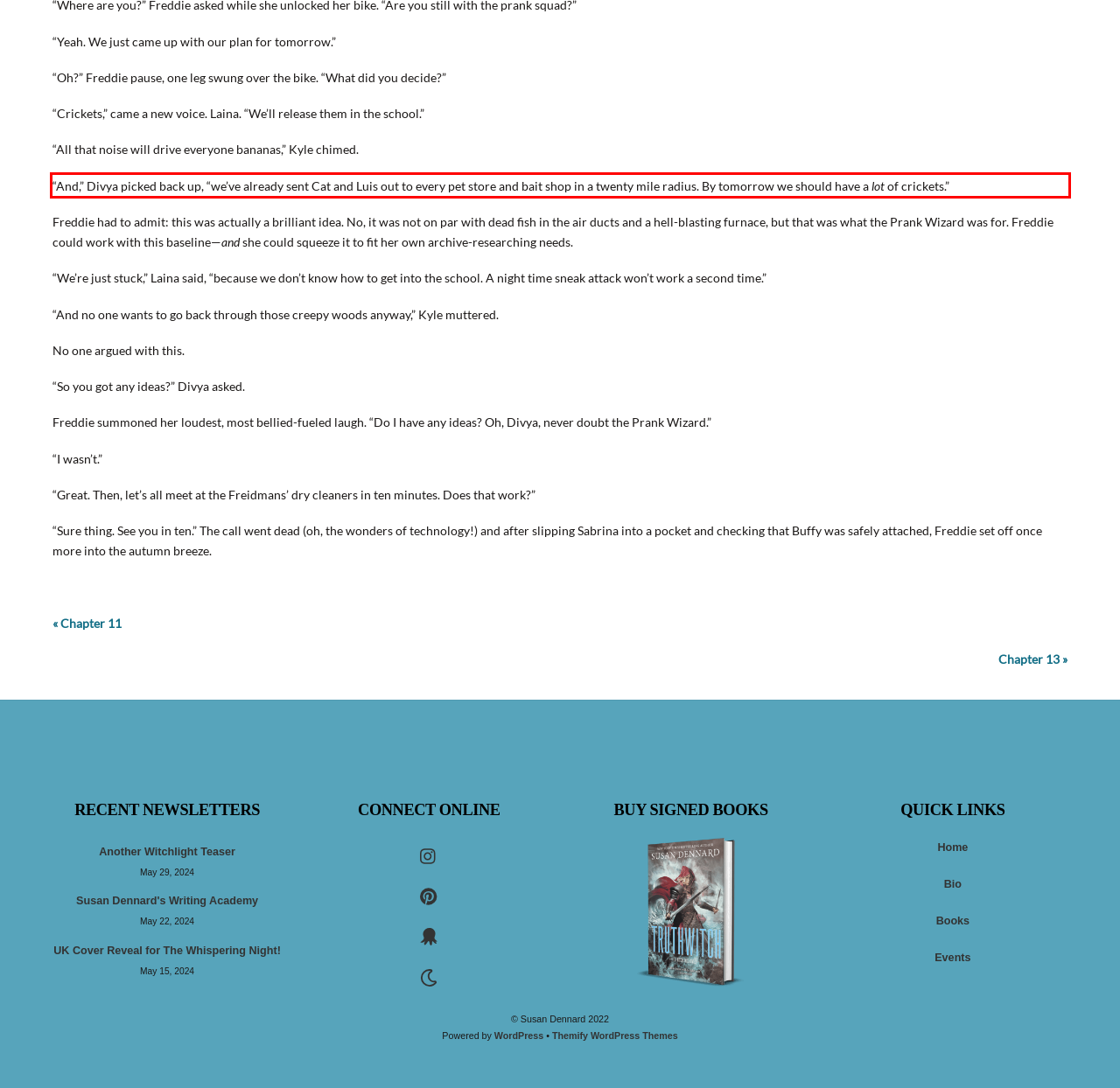You have a screenshot of a webpage, and there is a red bounding box around a UI element. Utilize OCR to extract the text within this red bounding box.

“And,” Divya picked back up, “we’ve already sent Cat and Luis out to every pet store and bait shop in a twenty mile radius. By tomorrow we should have a lot of crickets.”